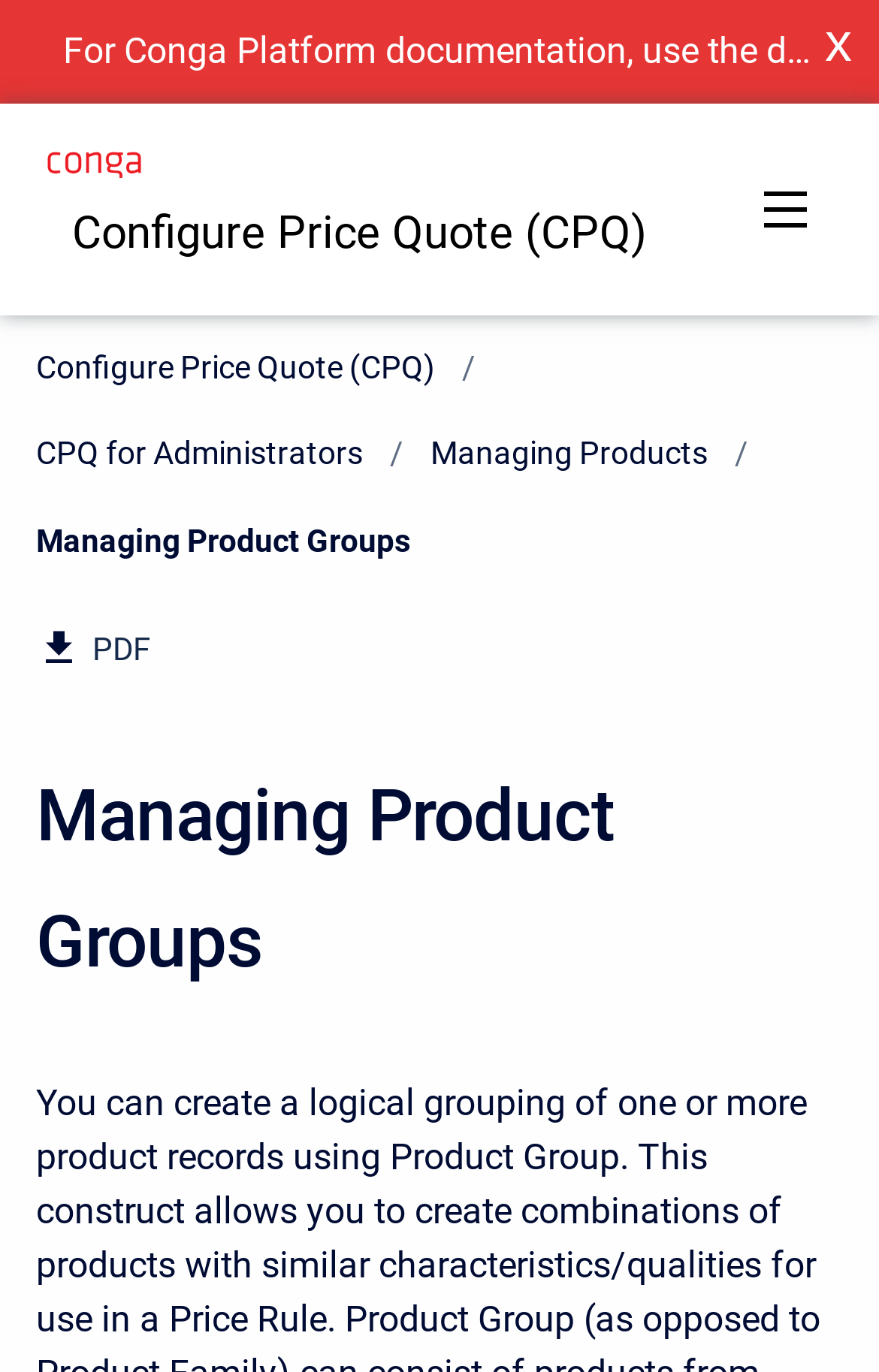Provide a single word or phrase to answer the given question: 
What is the icon next to 'Product Documentation'?

Image